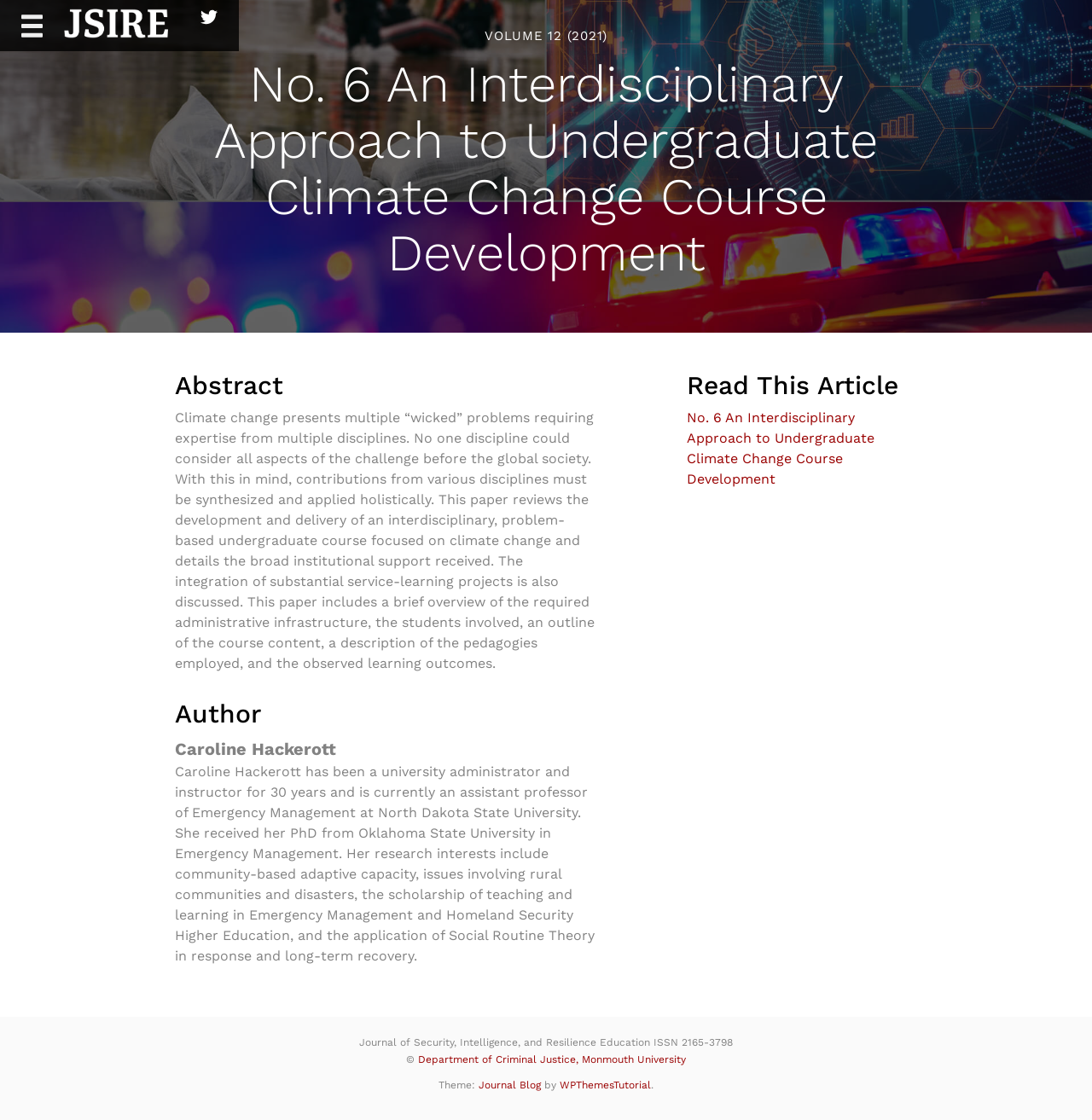Locate the bounding box coordinates of the element's region that should be clicked to carry out the following instruction: "Read the article 'No. 6 An Interdisciplinary Approach to Undergraduate Climate Change Course Development'". The coordinates need to be four float numbers between 0 and 1, i.e., [left, top, right, bottom].

[0.629, 0.365, 0.801, 0.435]